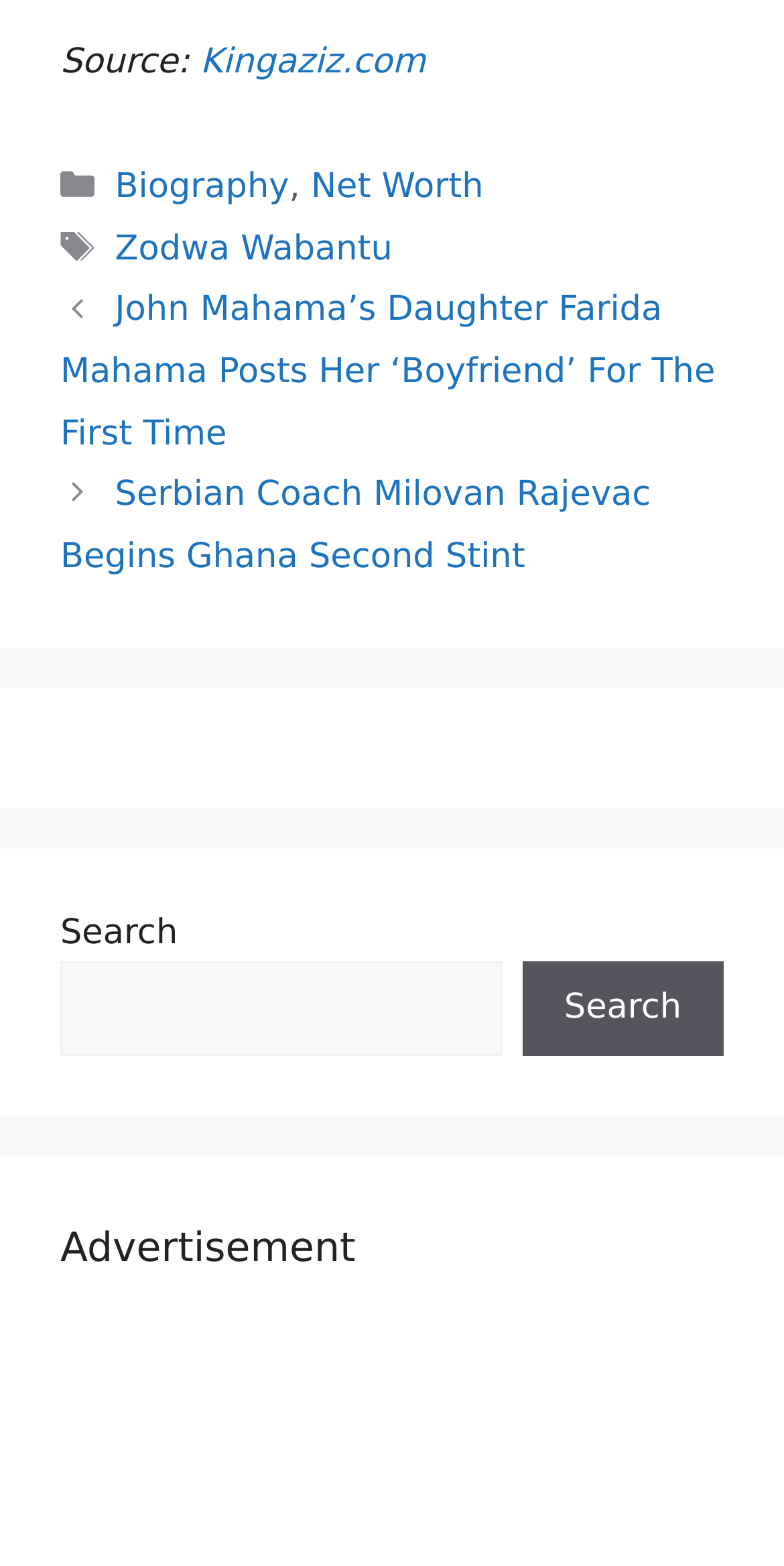Determine the bounding box coordinates of the clickable area required to perform the following instruction: "Go to the Biography page". The coordinates should be represented as four float numbers between 0 and 1: [left, top, right, bottom].

[0.147, 0.107, 0.369, 0.133]